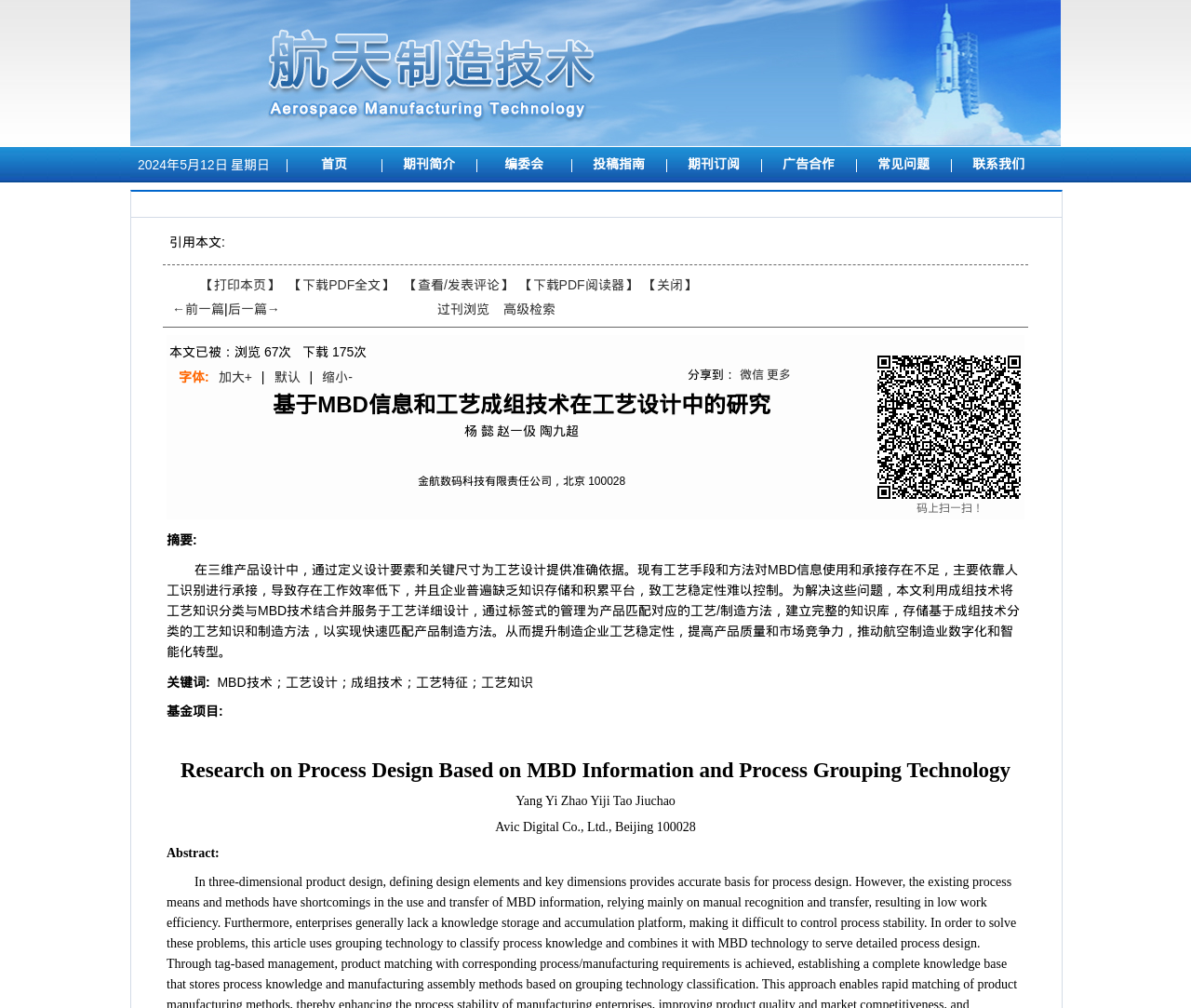Provide a comprehensive description of the webpage.

This webpage appears to be a research paper or article page, specifically focused on a study about process design based on MBD information and process grouping technology. 

At the top of the page, there is a date "2024年5月12日 星期日" (May 12, 2024, Sunday) and a row of links including "首页" (Home), "期刊简介" (Journal Introduction), "编委会" (Editorial Board), "投稿指南" (Submission Guidelines), "期刊订阅" (Journal Subscription), "广告合作" (Advertising Cooperation), "常见问题" (Frequently Asked Questions), and "联系我们" (Contact Us).

Below the links, there is a table with two rows. The first row contains a citation information "引用本文:" (Cite this article) and the second row contains a series of links and buttons, including "【打印本页】" (Print this page), "【下载PDF全文】" (Download full-text PDF), "【查看/发表评论】" (View/Post comments), "【下载PDF阅读器】" (Download PDF reader), and "【关闭】" (Close). 

On the left side of the page, there is a section with information about the article, including the title "基于MBD信息和工艺成组技术在工艺设计中的研究" (Research on Process Design Based on MBD Information and Process Grouping Technology), the authors "杨懿 赵一伋 陶九超" (Yang Yi, Zhao Yiji, Tao Jiuchao), and the affiliation "金航数码科技有限责任公司，北京 100028" (Avic Digital Co., Ltd., Beijing 100028). 

Below the article information, there is a section with statistics about the article, including the number of views and downloads. 

The main content of the page is the abstract of the article, which discusses the application of MBD information and process grouping technology in process design. The abstract is followed by a list of keywords, including "MBD技术", "工艺设计", "成组技术", "工艺特征", and "工艺知识" (MBD technology, process design, process grouping technology, process characteristics, and process knowledge). 

At the bottom of the page, there is a section with information about the funding project and the authors' names and affiliations in English.